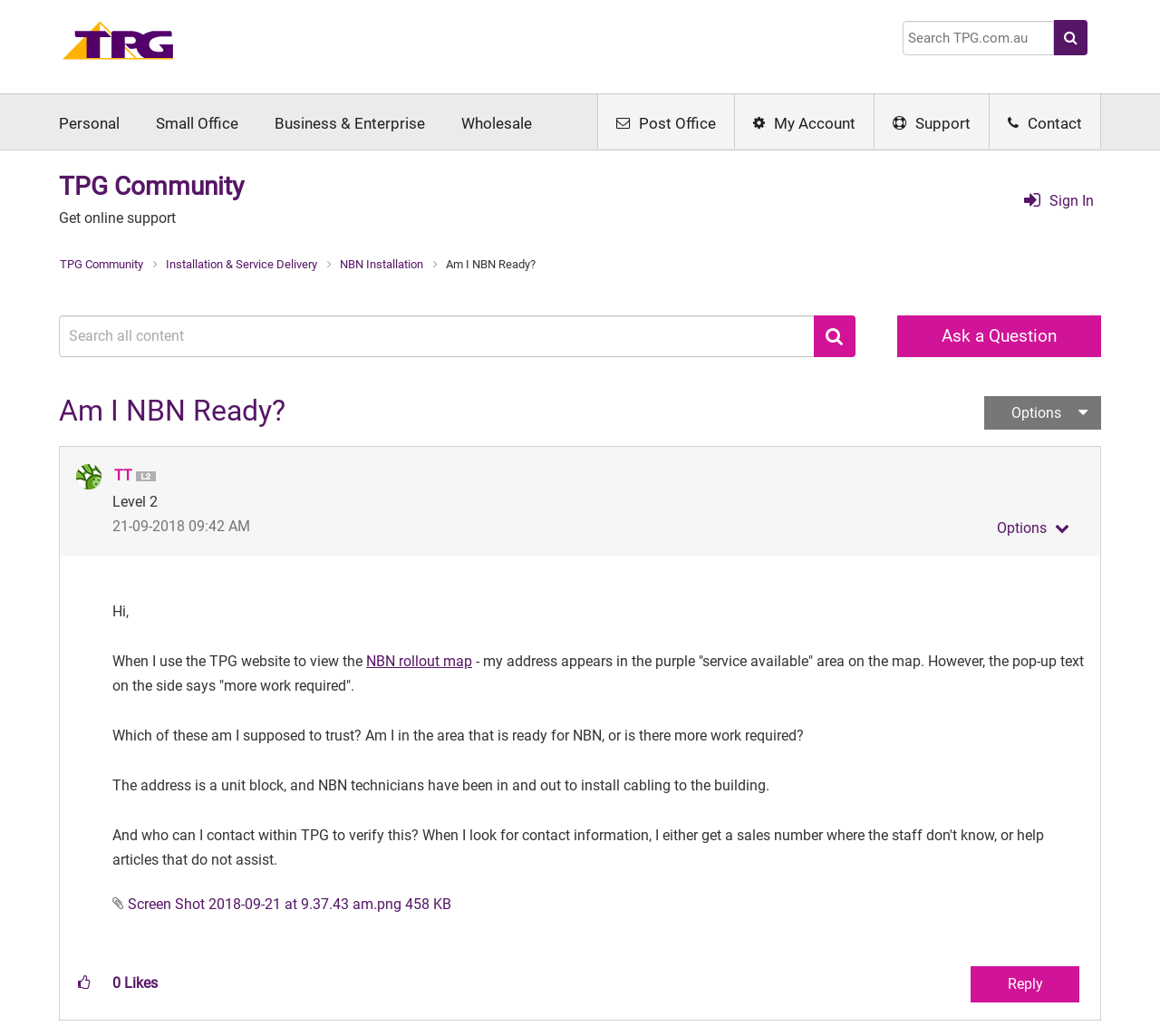Can you find the bounding box coordinates of the area I should click to execute the following instruction: "Ask a question"?

[0.774, 0.304, 0.949, 0.345]